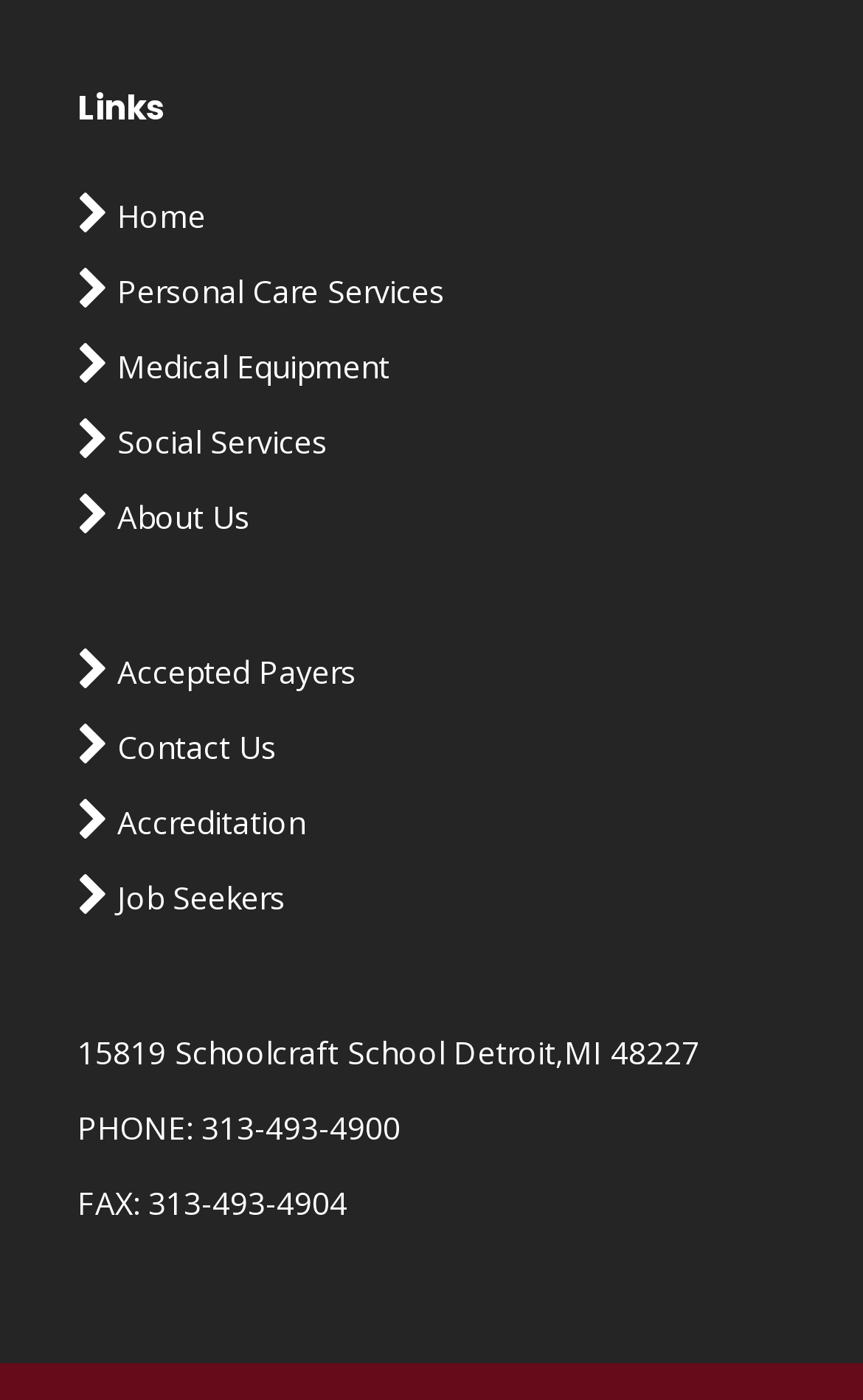Please locate the bounding box coordinates of the element's region that needs to be clicked to follow the instruction: "contact us". The bounding box coordinates should be provided as four float numbers between 0 and 1, i.e., [left, top, right, bottom].

[0.09, 0.513, 0.91, 0.554]